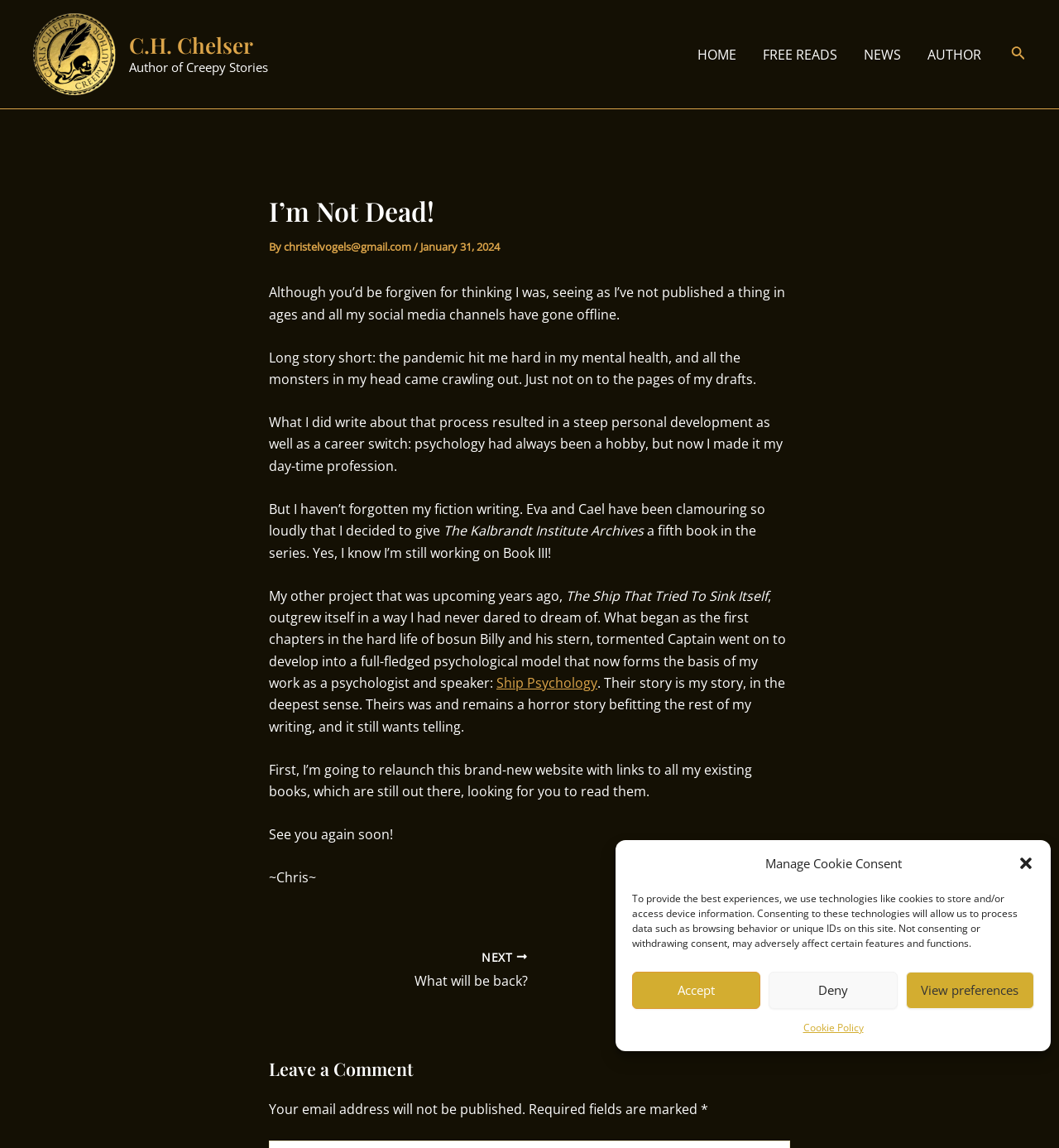Identify the bounding box coordinates for the UI element mentioned here: "C.H. Chelser". Provide the coordinates as four float values between 0 and 1, i.e., [left, top, right, bottom].

[0.122, 0.026, 0.239, 0.052]